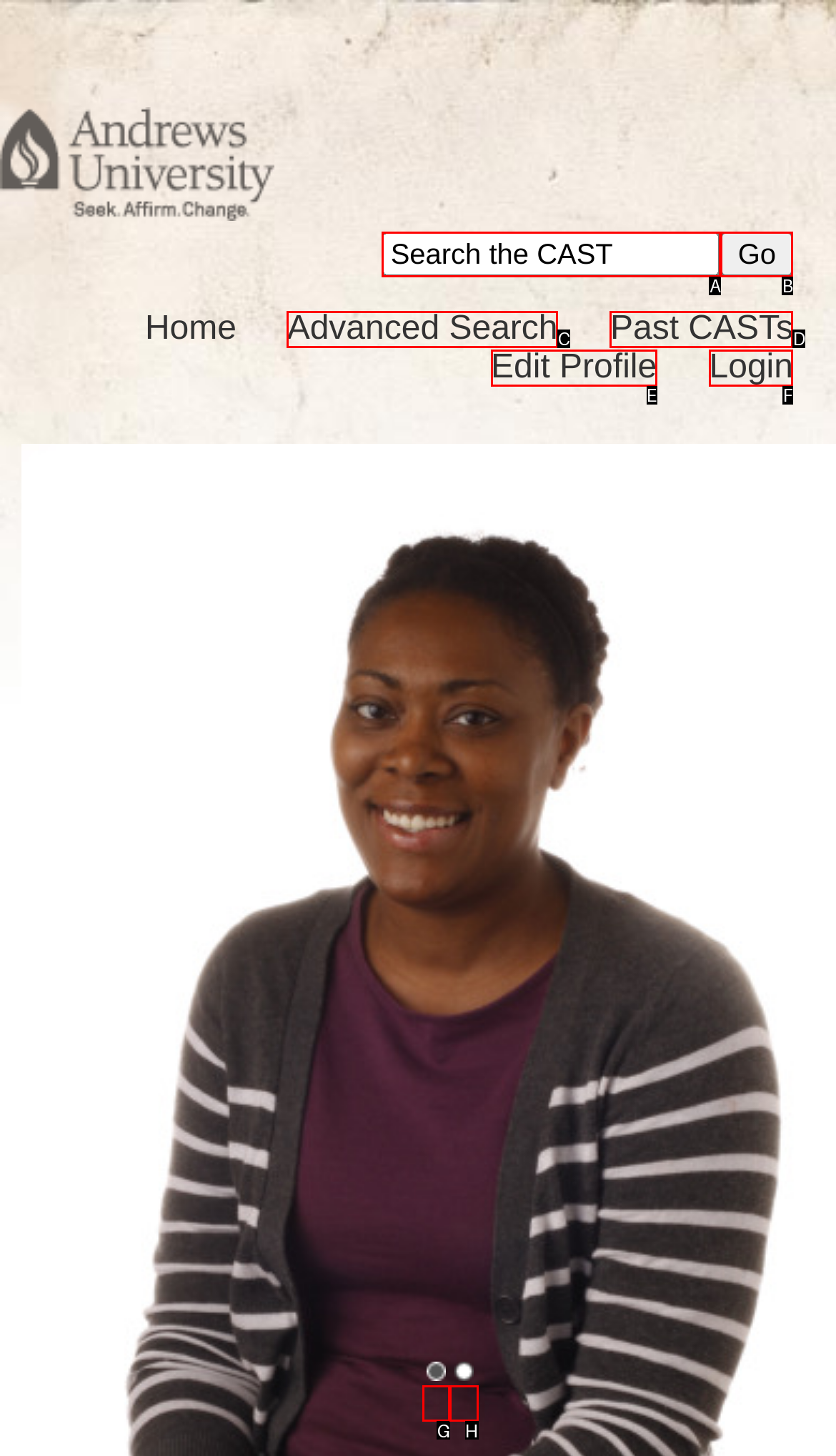Which HTML element among the options matches this description: Toggle? Answer with the letter representing your choice.

None